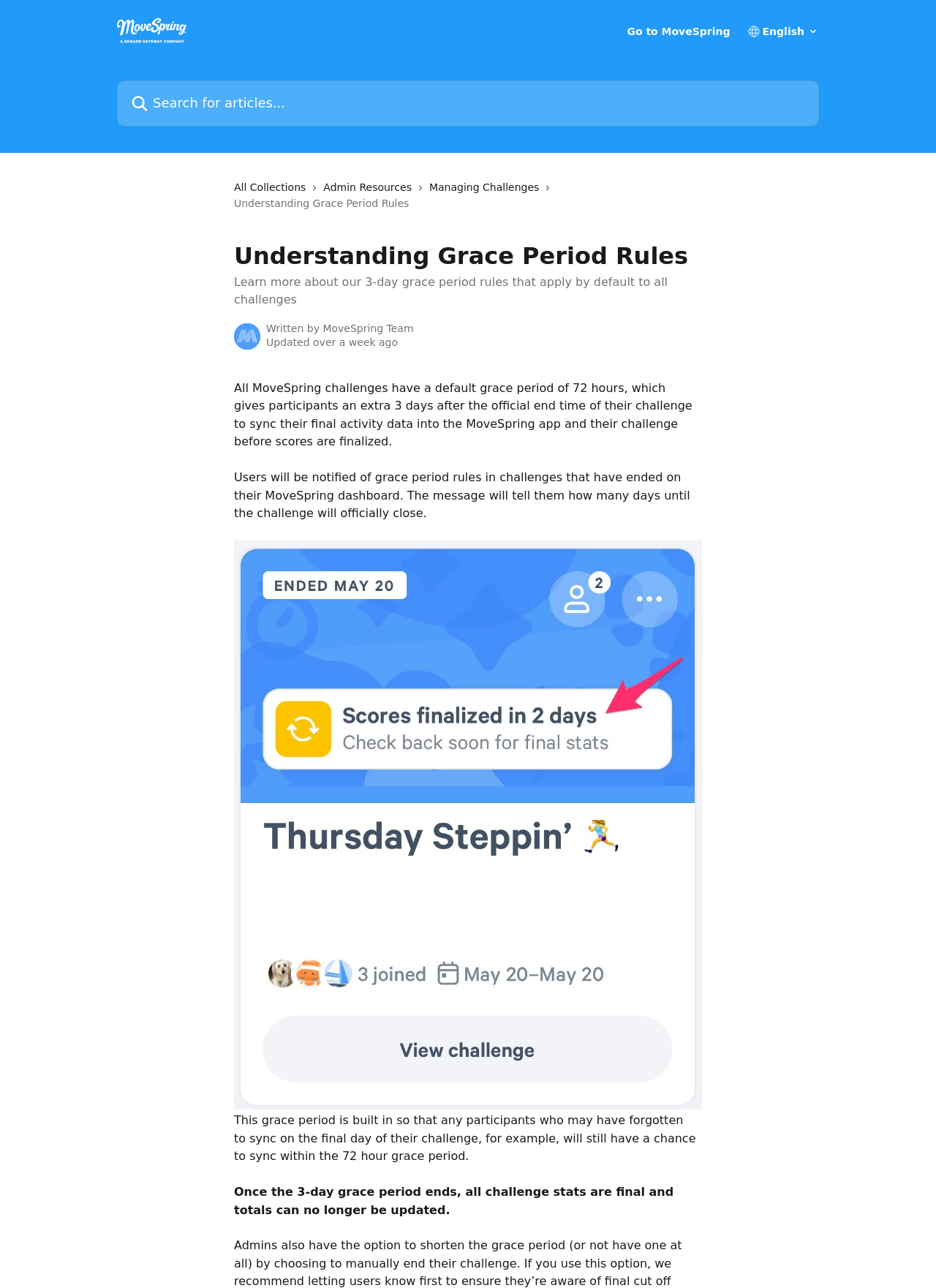Use a single word or phrase to answer the question:
Where can users find notifications about grace period rules?

MoveSpring dashboard